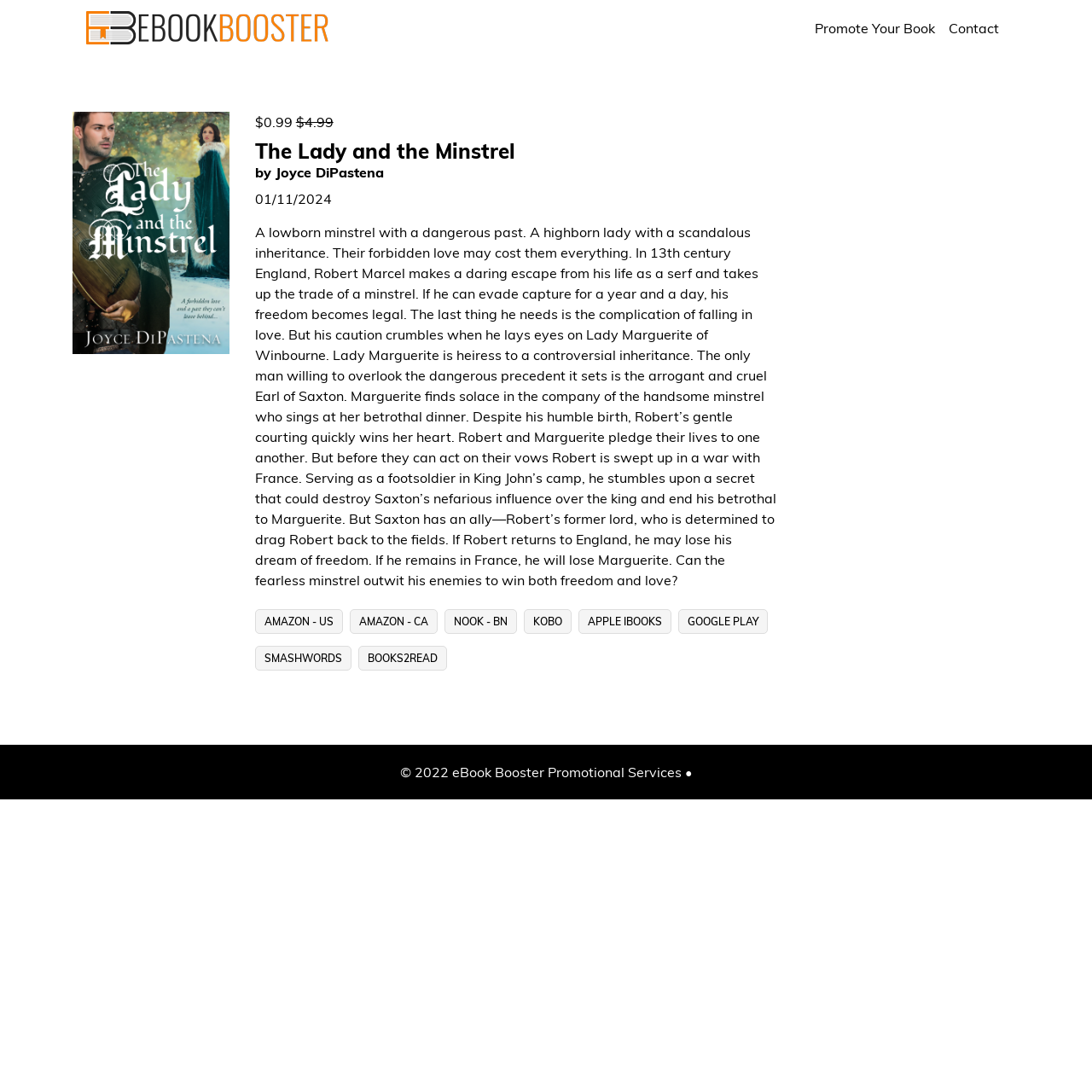Find and specify the bounding box coordinates that correspond to the clickable region for the instruction: "Get in touch today".

None